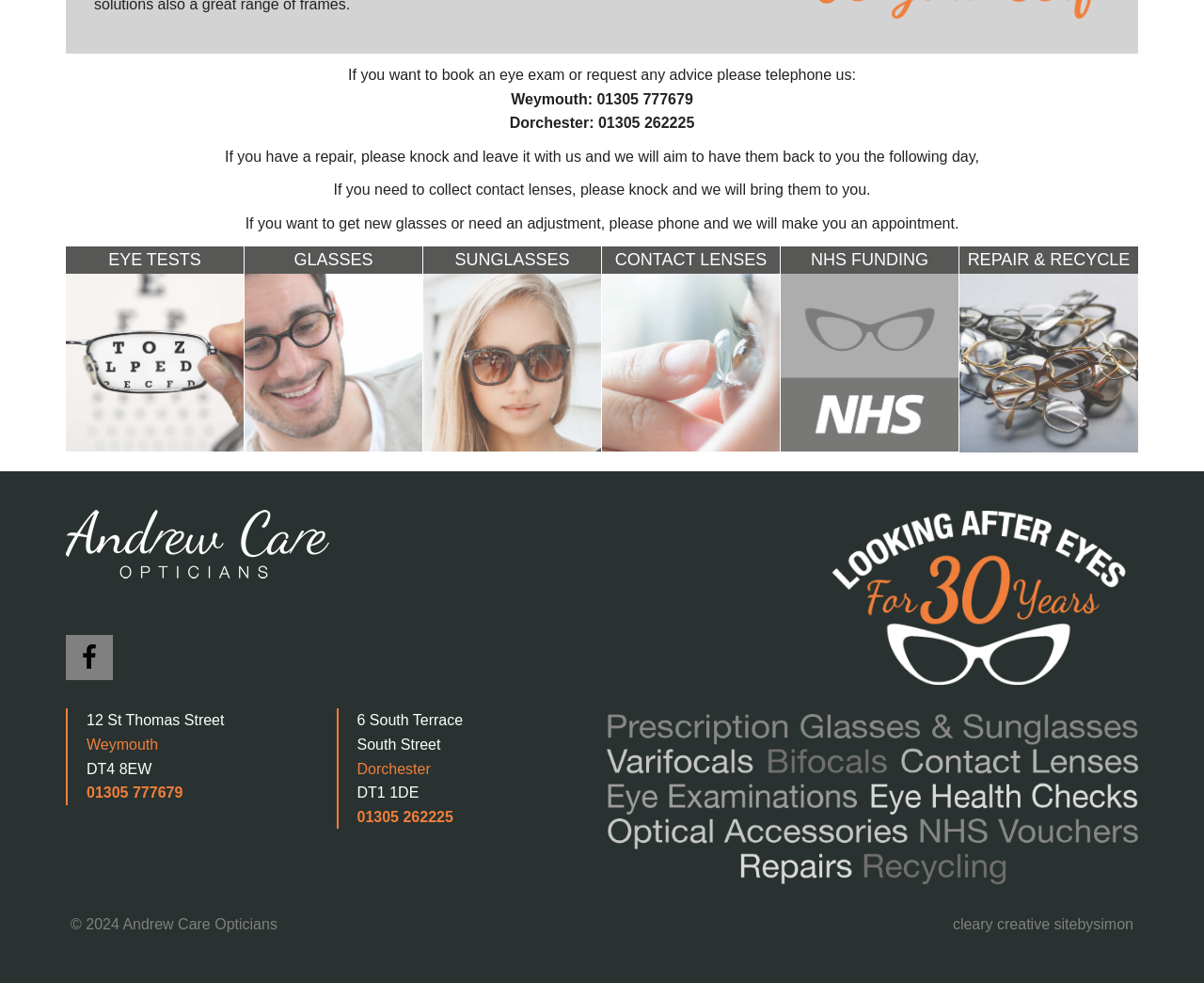Determine the bounding box of the UI element mentioned here: "01305 777679". The coordinates must be in the format [left, top, right, bottom] with values ranging from 0 to 1.

[0.072, 0.798, 0.152, 0.815]